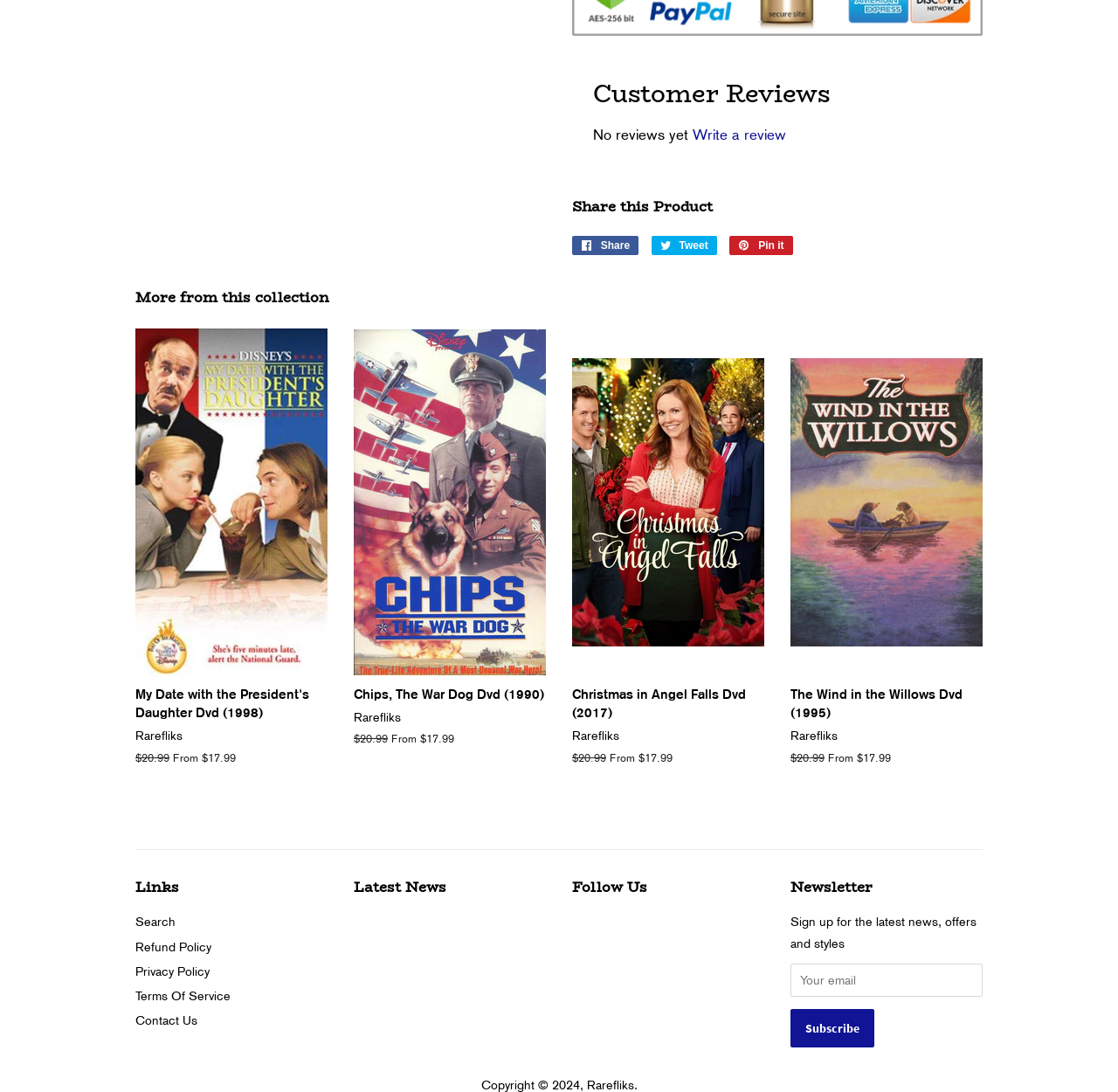Specify the bounding box coordinates of the area that needs to be clicked to achieve the following instruction: "Subscribe to the newsletter".

[0.707, 0.924, 0.782, 0.96]